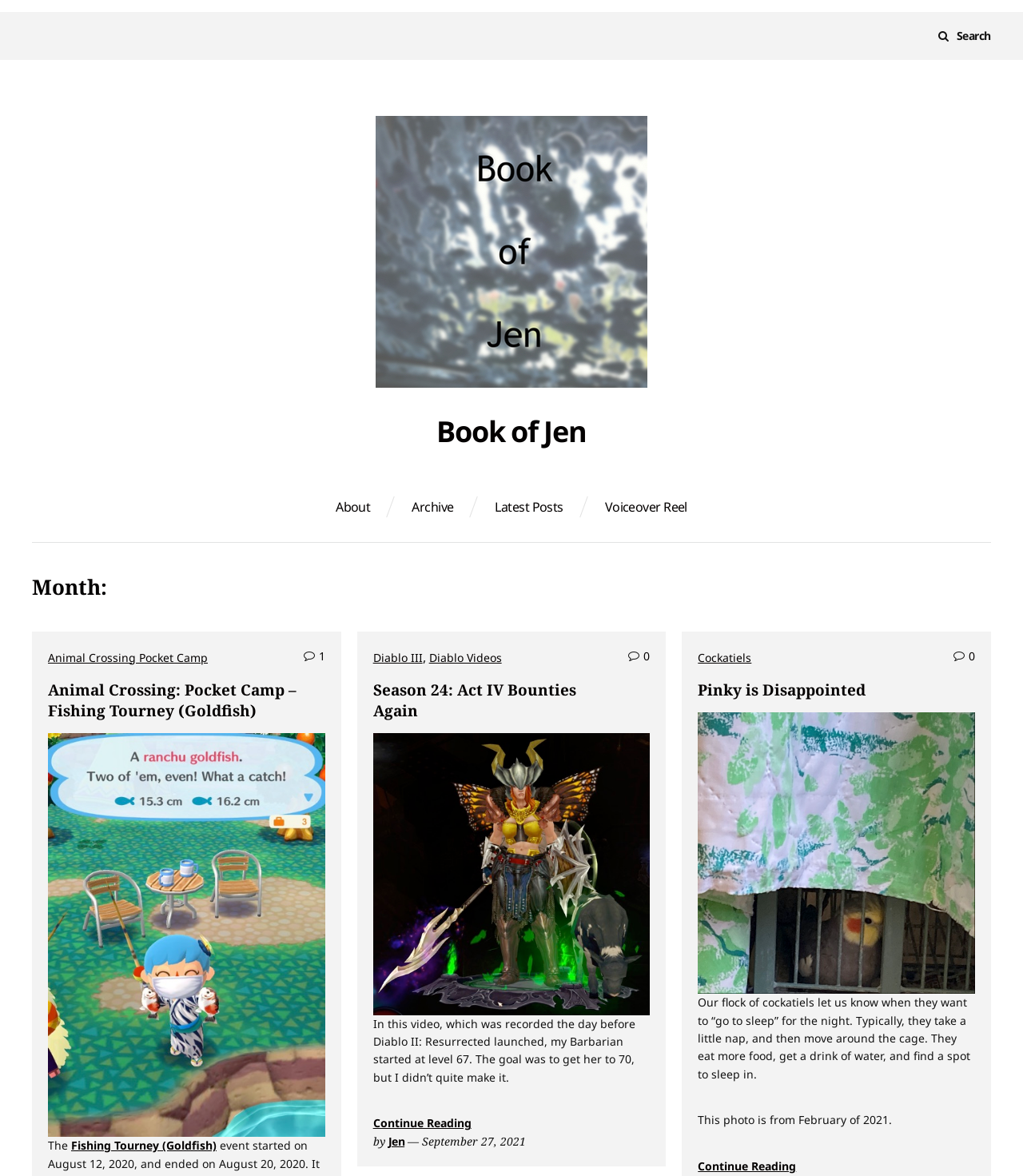Please give the bounding box coordinates of the area that should be clicked to fulfill the following instruction: "View the latest posts". The coordinates should be in the format of four float numbers from 0 to 1, i.e., [left, top, right, bottom].

[0.484, 0.425, 0.551, 0.436]